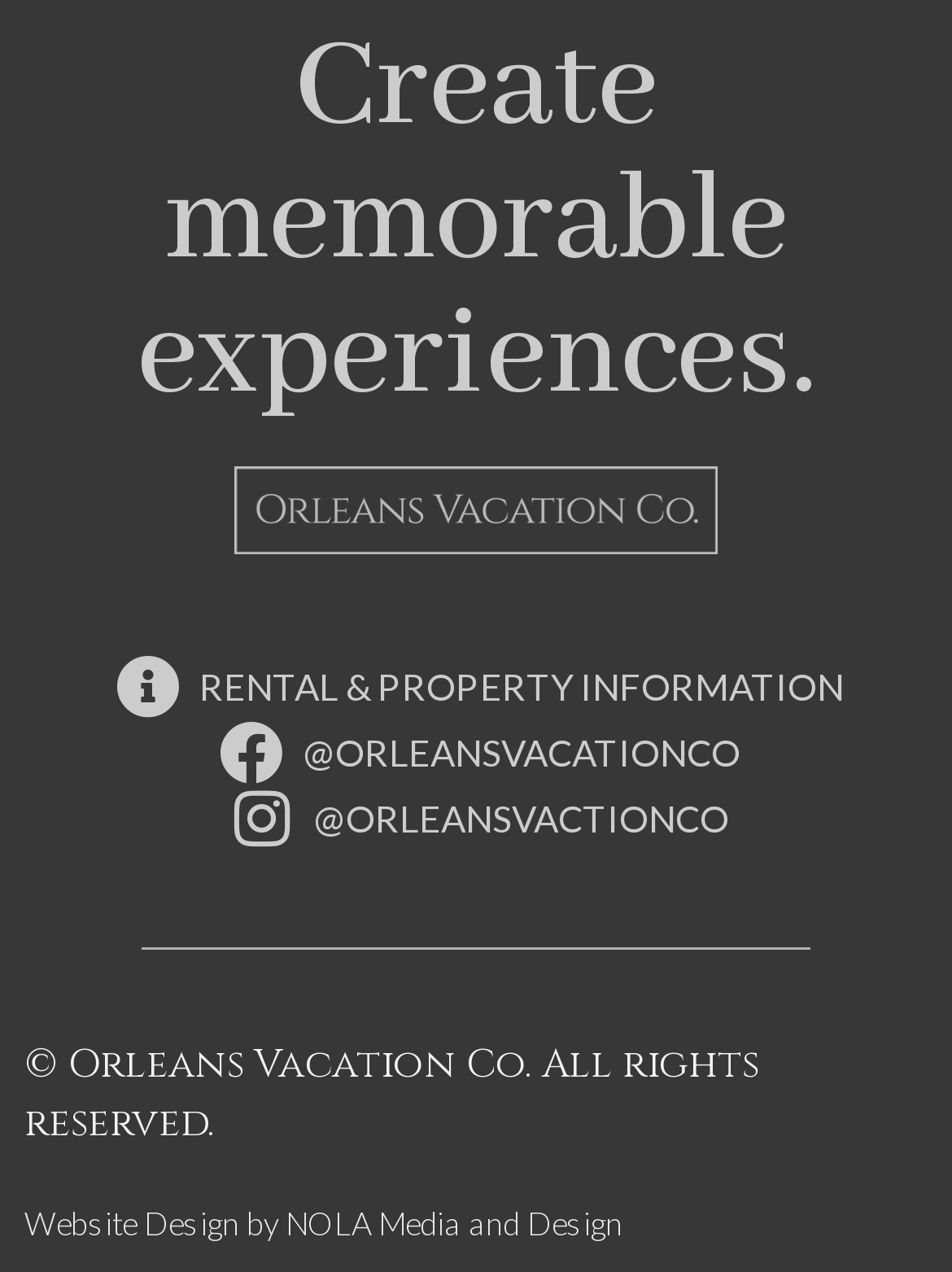Who designed the website?
Based on the content of the image, thoroughly explain and answer the question.

The website design credit is given to NOLA Media and Design, which is mentioned at the bottom of the webpage in the link 'Website Design by NOLA Media and Design'.